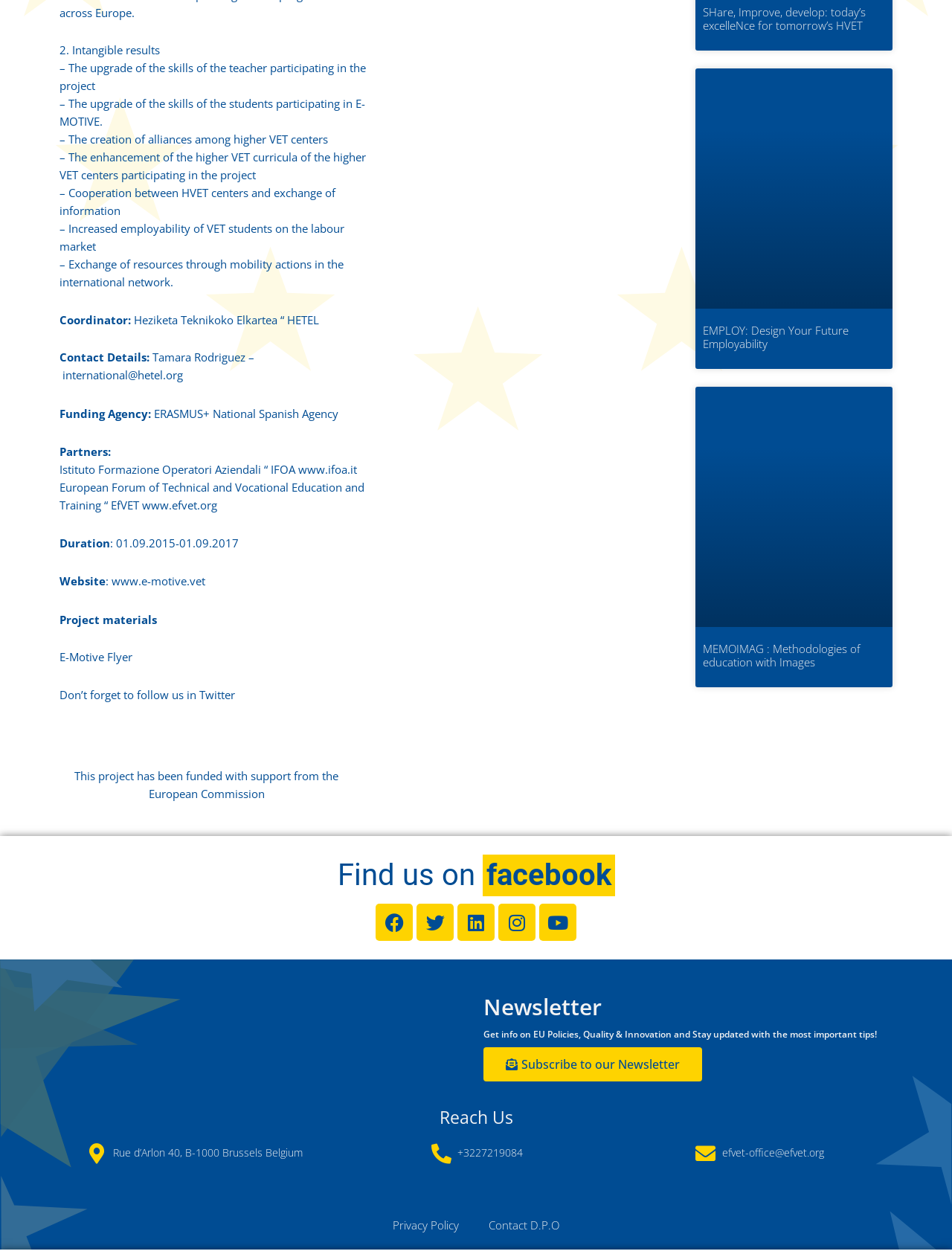Locate the bounding box coordinates of the area where you should click to accomplish the instruction: "Click the link to the E-MOTIVE website".

[0.117, 0.457, 0.216, 0.469]